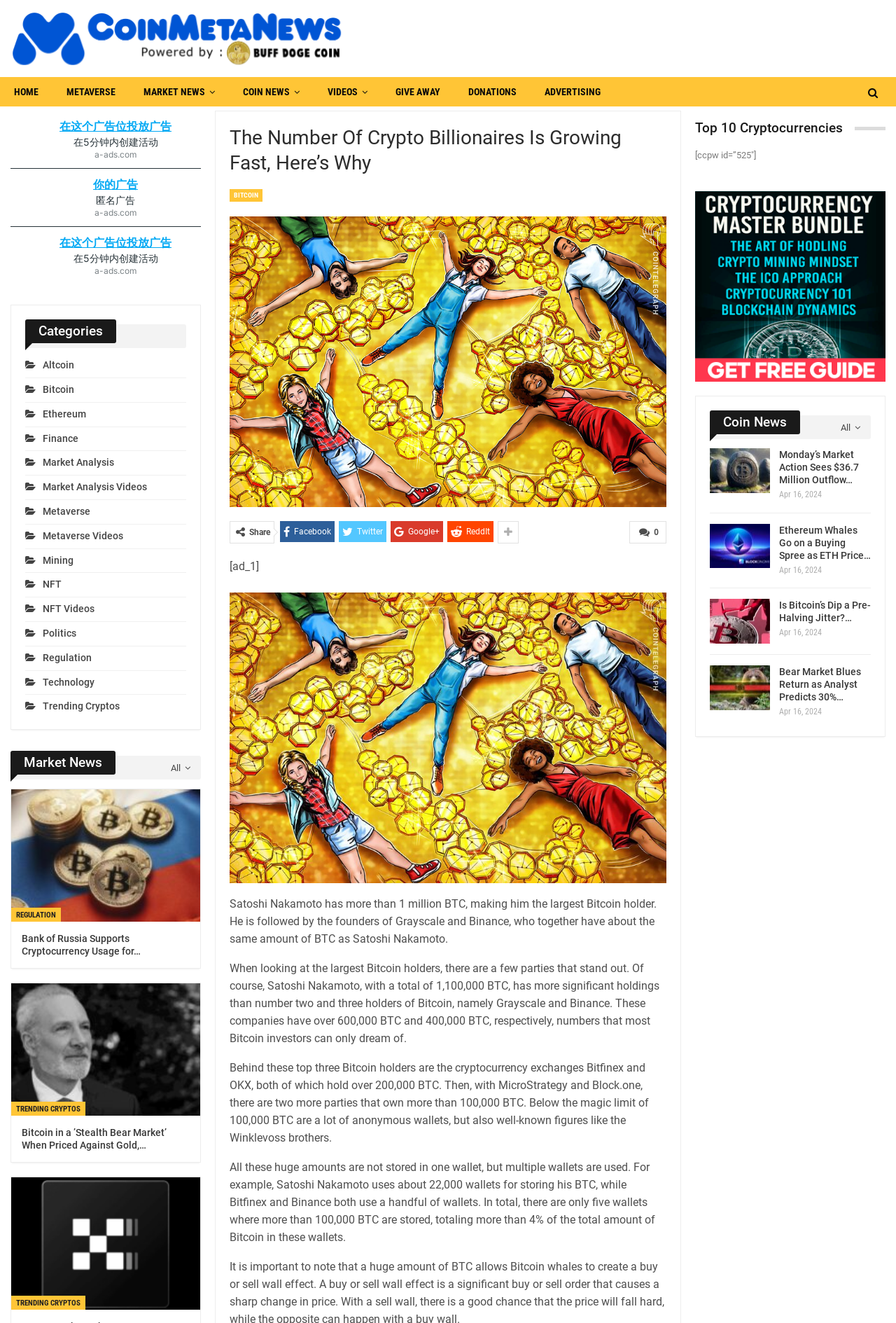Please predict the bounding box coordinates (top-left x, top-left y, bottom-right x, bottom-right y) for the UI element in the screenshot that fits the description: Metaverse

[0.059, 0.058, 0.145, 0.08]